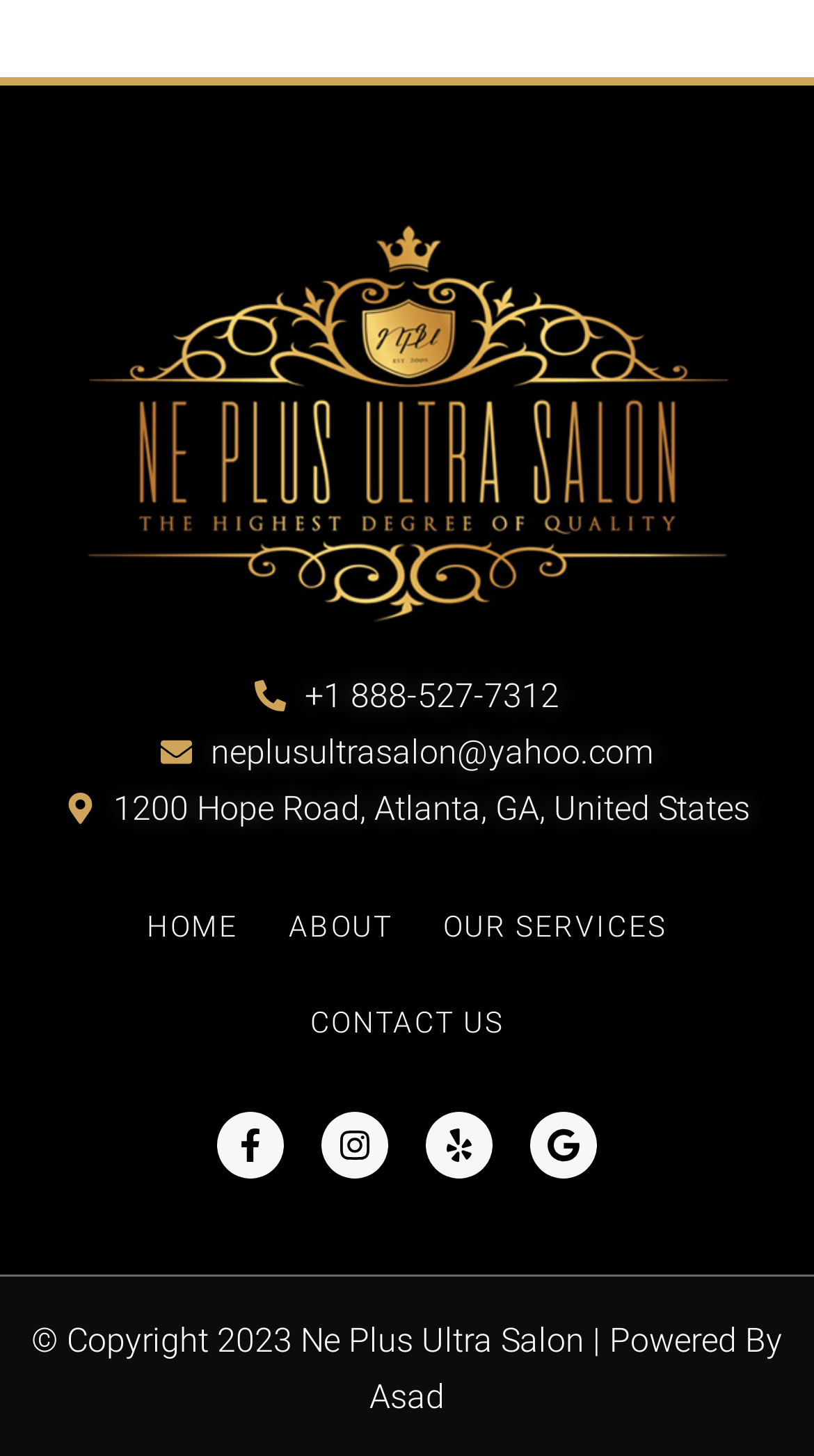What is the address of Ne Plus Ultra Salon?
Using the screenshot, give a one-word or short phrase answer.

1200 Hope Road, Atlanta, GA, United States